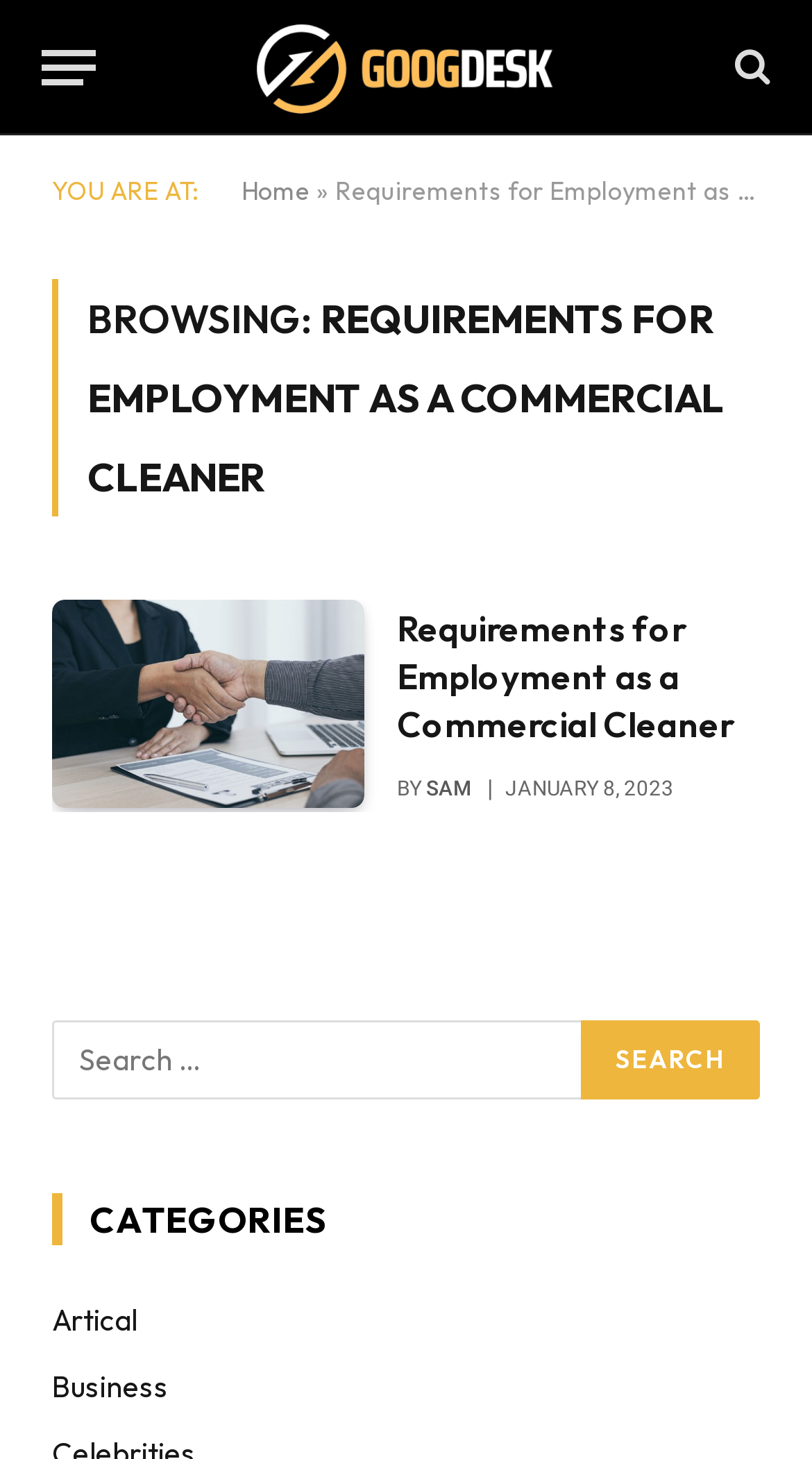Who is the author of the article 'Requirements for Employment as a Commercial Cleaner'?
Examine the image closely and answer the question with as much detail as possible.

The webpage mentions 'BY SAM' below the article title, indicating that SAM is the author of the article.